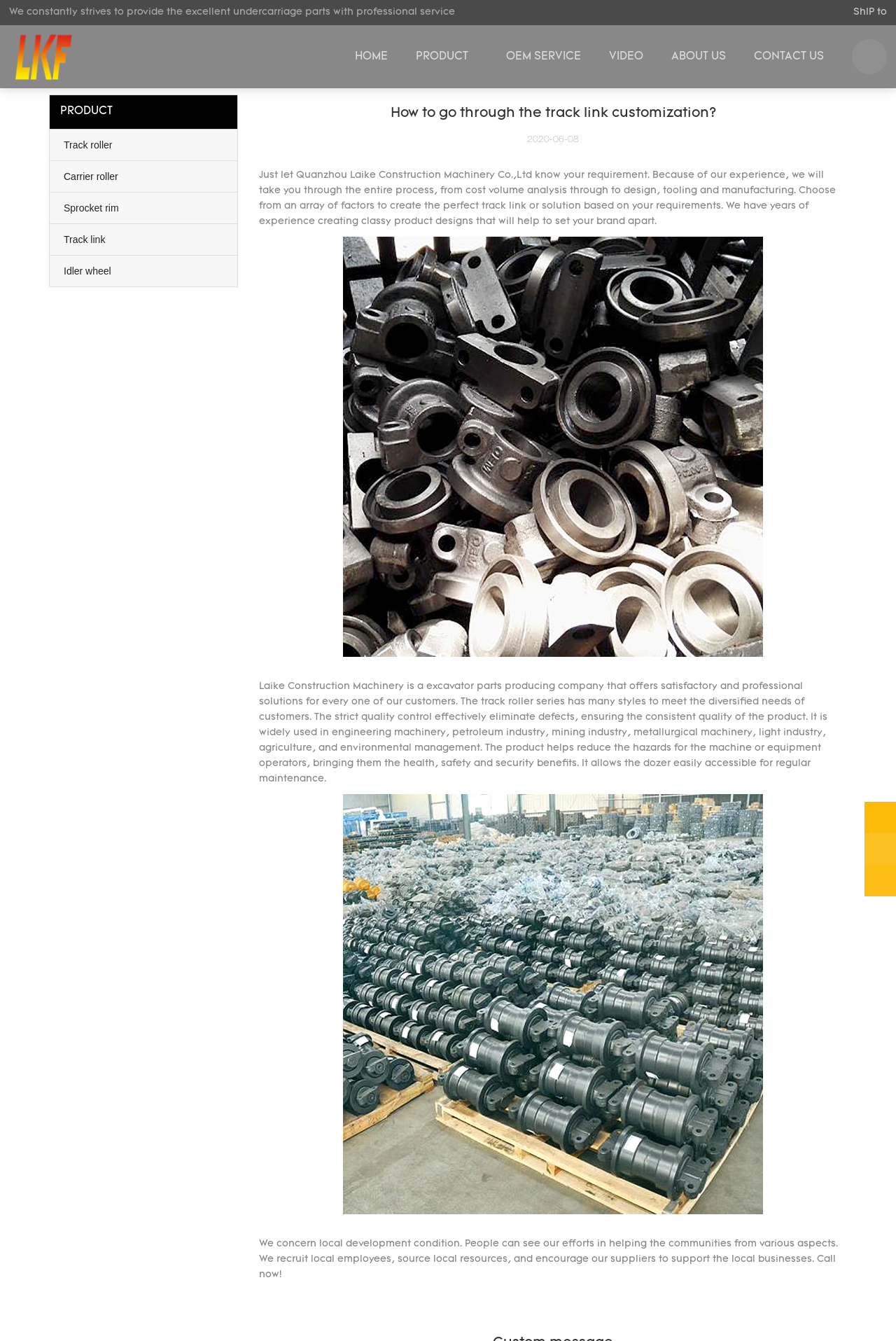Find the bounding box coordinates for the area you need to click to carry out the instruction: "Contact the company". The coordinates should be four float numbers between 0 and 1, indicated as [left, top, right, bottom].

[0.826, 0.019, 0.935, 0.066]